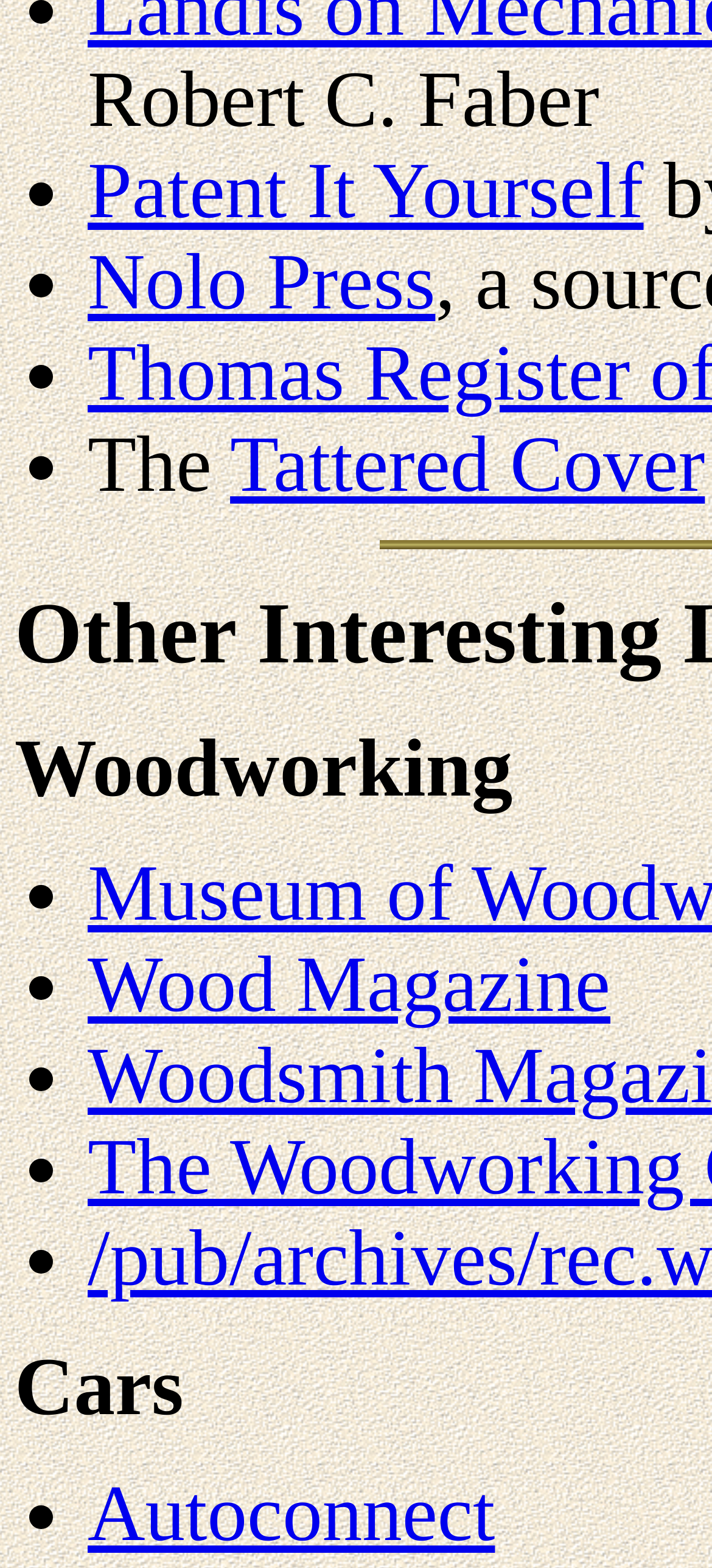Please reply with a single word or brief phrase to the question: 
How many text elements are on this webpage?

1